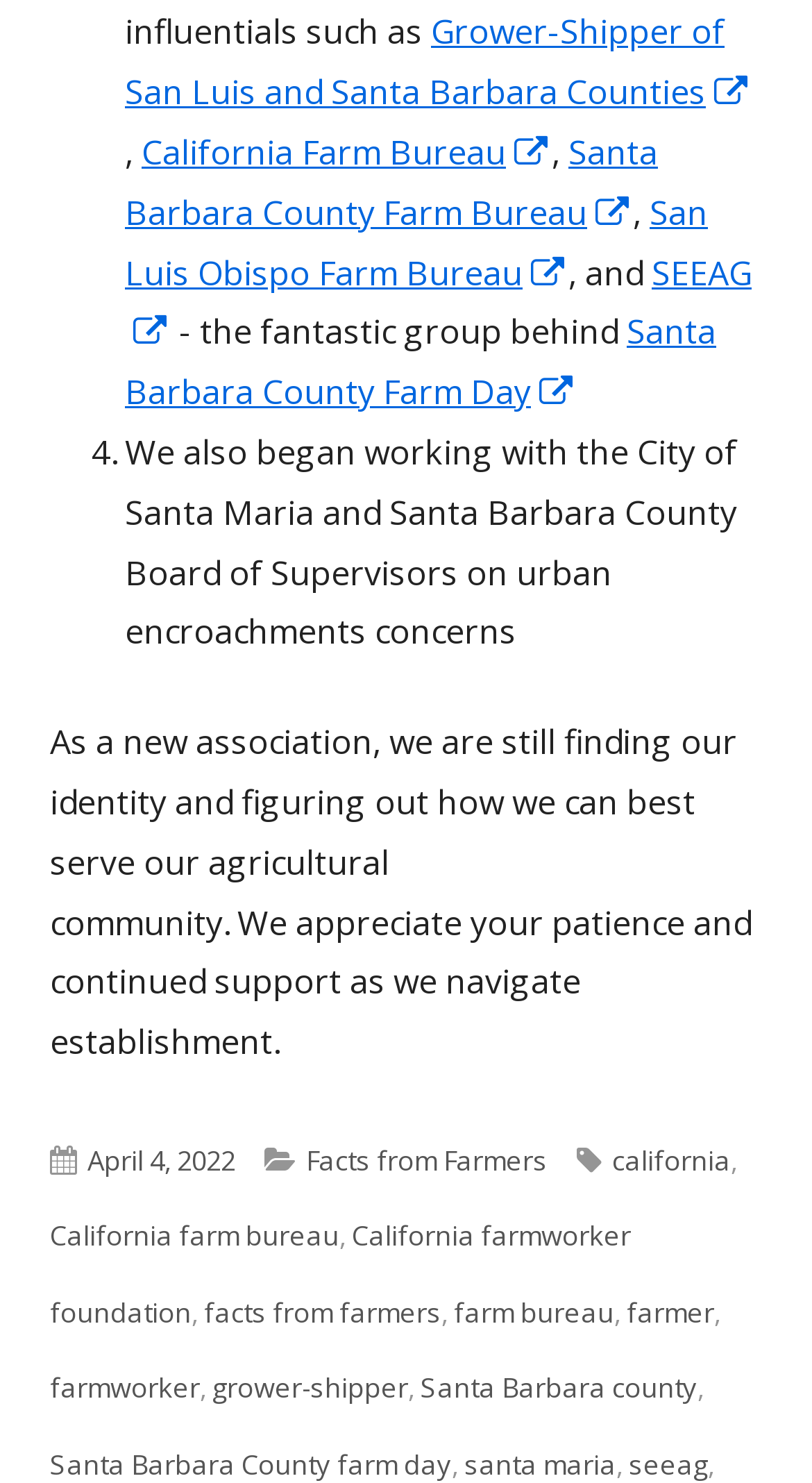Find the bounding box coordinates for the area that should be clicked to accomplish the instruction: "Read about Santa Barbara County Farm Bureau".

[0.154, 0.087, 0.81, 0.159]